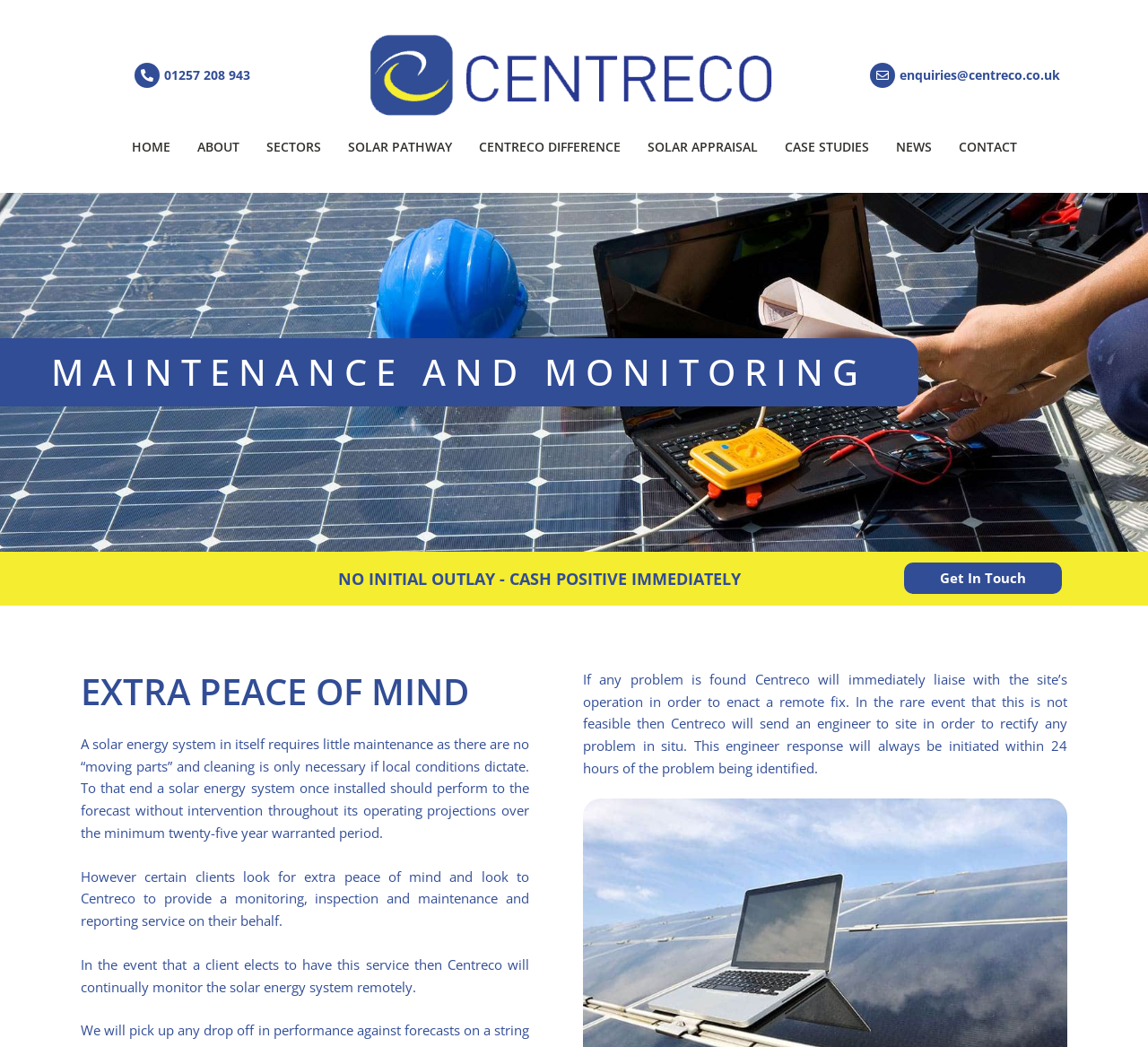Identify the bounding box coordinates for the element you need to click to achieve the following task: "Click the 'HOME' link". The coordinates must be four float values ranging from 0 to 1, formatted as [left, top, right, bottom].

[0.103, 0.121, 0.16, 0.16]